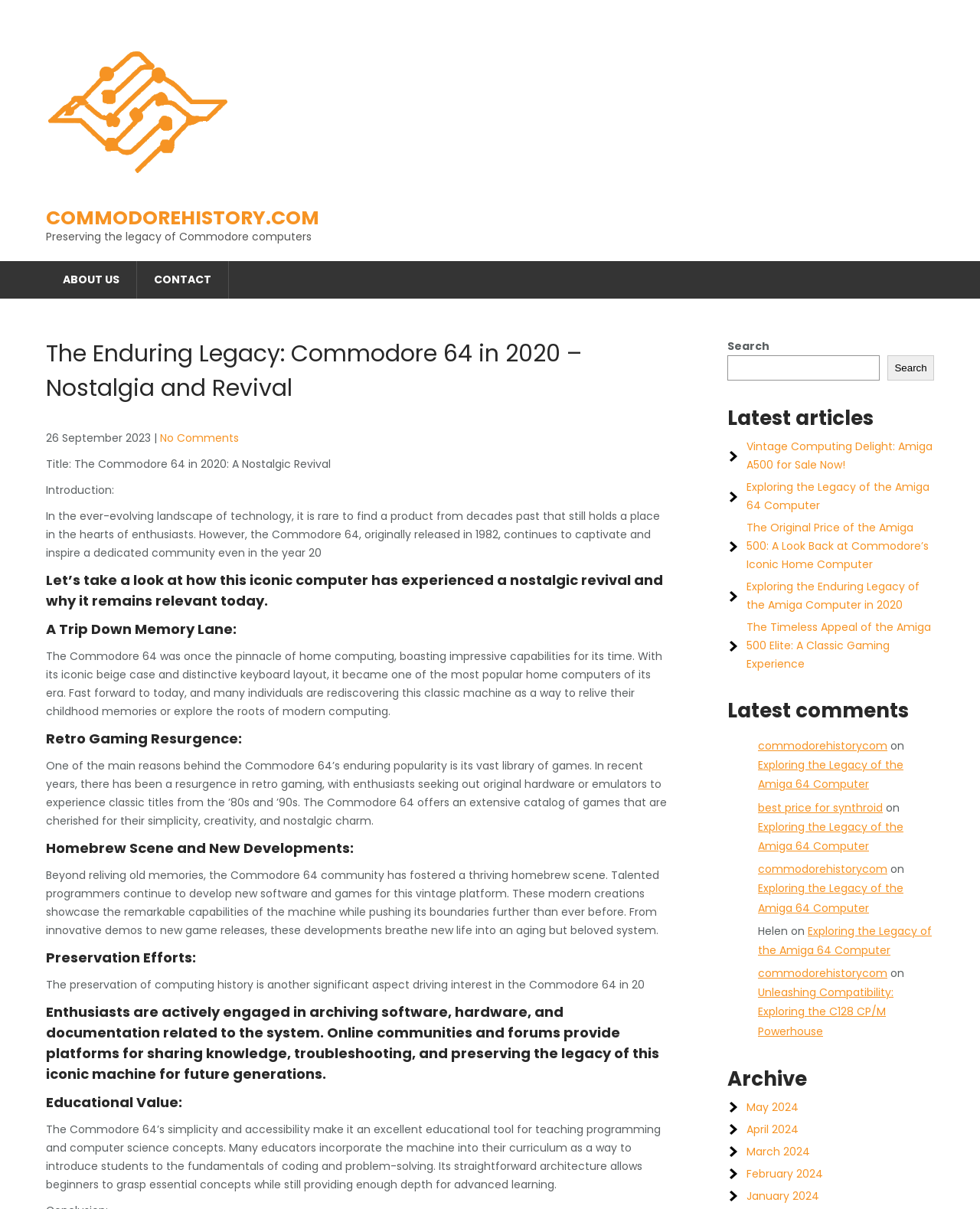Provide a thorough and detailed response to the question by examining the image: 
What is the topic of the first article?

The first article is titled 'Vintage Computing Delight: Amiga A500 for Sale Now!', which suggests that the topic of the article is the Amiga A500.